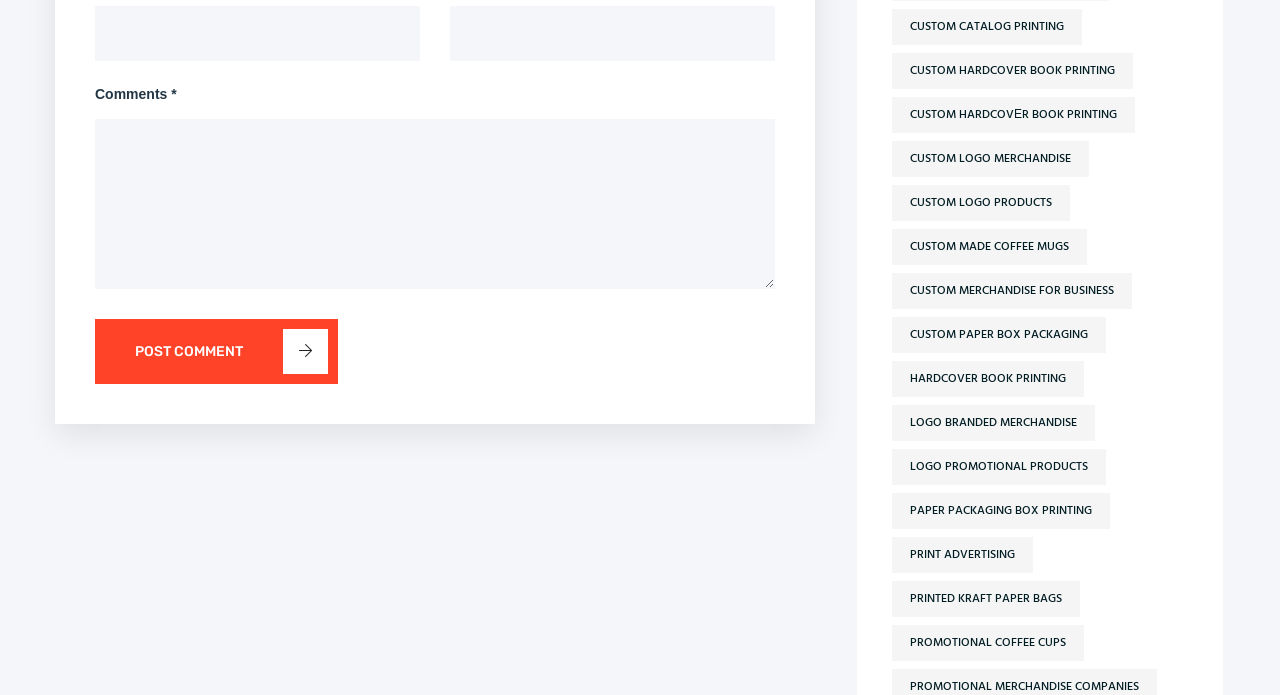Use a single word or phrase to answer the question:
Where is the 'POST COMMENT' button located?

Below the comment textbox